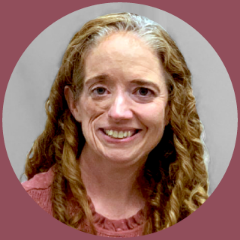Refer to the image and answer the question with as much detail as possible: What is the focus of Rachel's support?

According to the caption, Rachel specializes in providing support for maternal mental health, which means her focus is on helping mothers with their mental well-being.